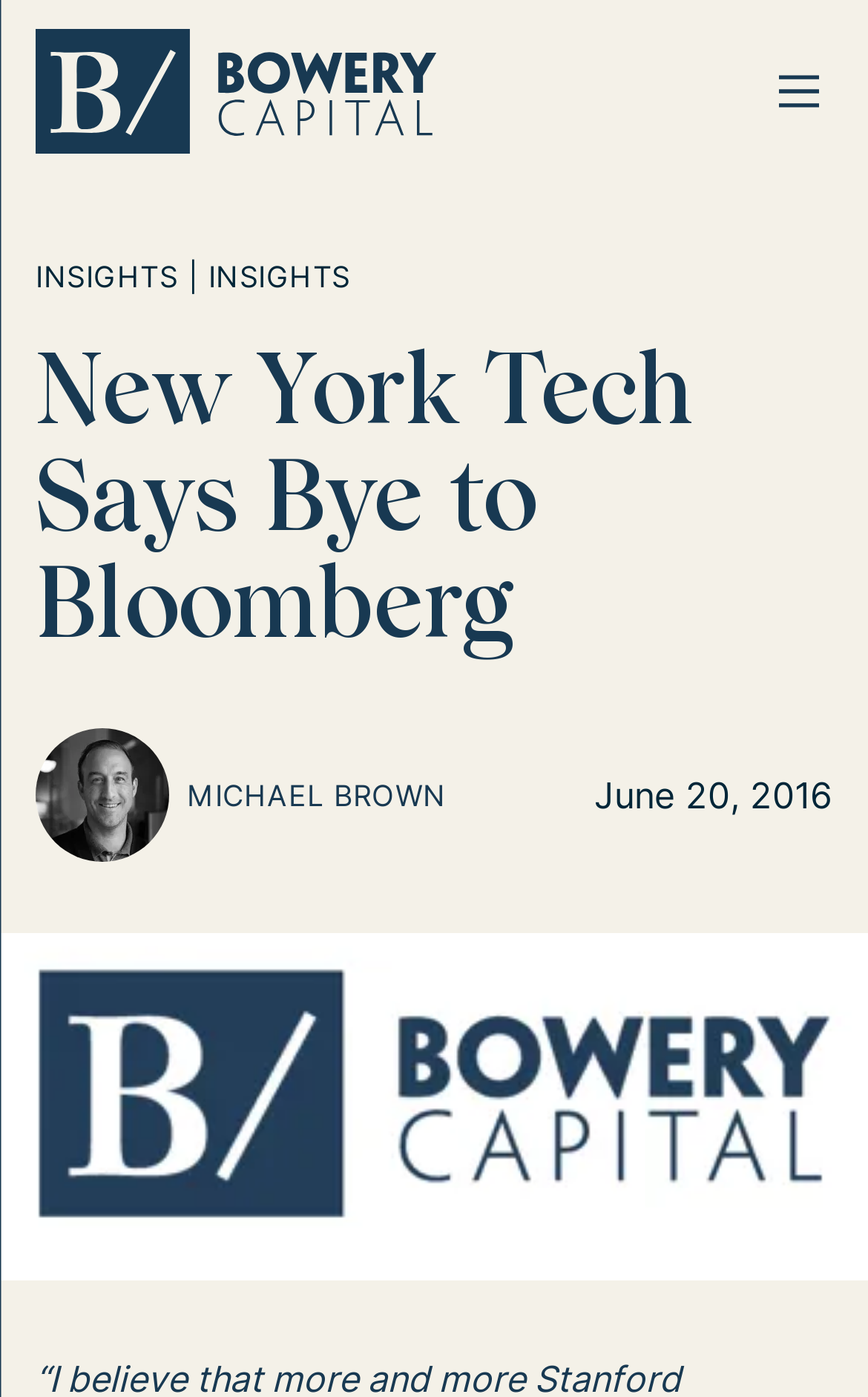Convey a detailed summary of the webpage, mentioning all key elements.

The webpage appears to be a blog post or article titled "New York Tech Says Bye to Bloomberg" by Michael Brown. At the top left of the page, there is a link to "Return home" accompanied by an image. On the top right, there is a button to "Open Mobile Menu" with an image. 

Below the top navigation, there is a section with the title "INSIGHTS" in bold, followed by the main heading "New York Tech Says Bye to Bloomberg". The author's headshot, Michael Brown, is placed to the right of the title, along with his name in text. The date of the post, "June 20, 2016", is located at the bottom right of this section.

At the very bottom of the page, there is a large image of the "Bowery Capital" logo, spanning the entire width of the page.